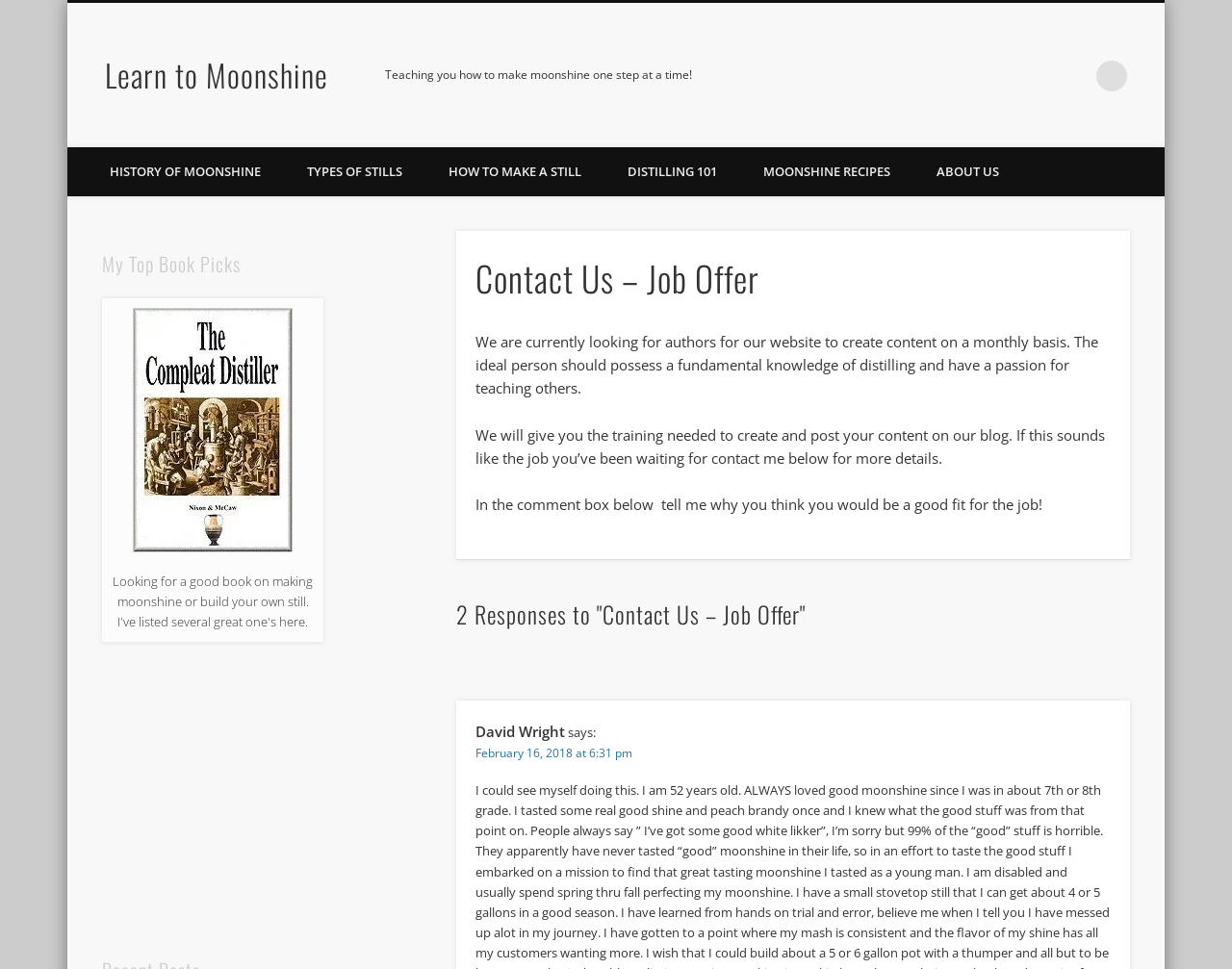Describe the webpage meticulously, covering all significant aspects.

The webpage is about "Learn to Moonshine" and has a contact us section with a job offer. At the top, there is a link to "Learn to Moonshine" and a brief description of the website's purpose. On the top right, there is a search bar with a placeholder text "Search this website…". Below the search bar, there are social media links to Facebook, Pinterest, and LinkedIn.

On the left side, there are six links to different sections of the website, including "HISTORY OF MOONSHINE", "TYPES OF STILLS", "HOW TO MAKE A STILL", "DISTILLING 101", "MOONSHINE RECIPES", and "ABOUT US". 

In the main content area, there is a heading "Contact Us – Job Offer" followed by a description of a job opportunity for authors to create content on a monthly basis. The job description explains the requirements and the training provided. Below the job description, there is a call to action to contact the website owner for more details.

Further down, there are comments from users, including a response from "David Wright" with a link to the comment date. On the right side, there is a section titled "My Top Book Picks" with an image and a link. Below this section, there is an advertisement iframe.

Overall, the webpage has a simple layout with a focus on the job offer and contact information, along with some additional resources and a call to action.